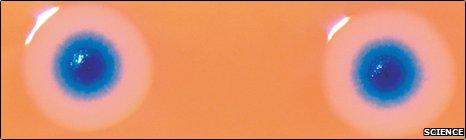What field of research is tied to the creation of synthetic DNA strands?
Provide a comprehensive and detailed answer to the question.

The caption explains that the creation of synthetic DNA strands is crucial in the ongoing efforts to understand and manipulate life at a molecular level, which is specifically related to the fields of genetic engineering and microbiology.